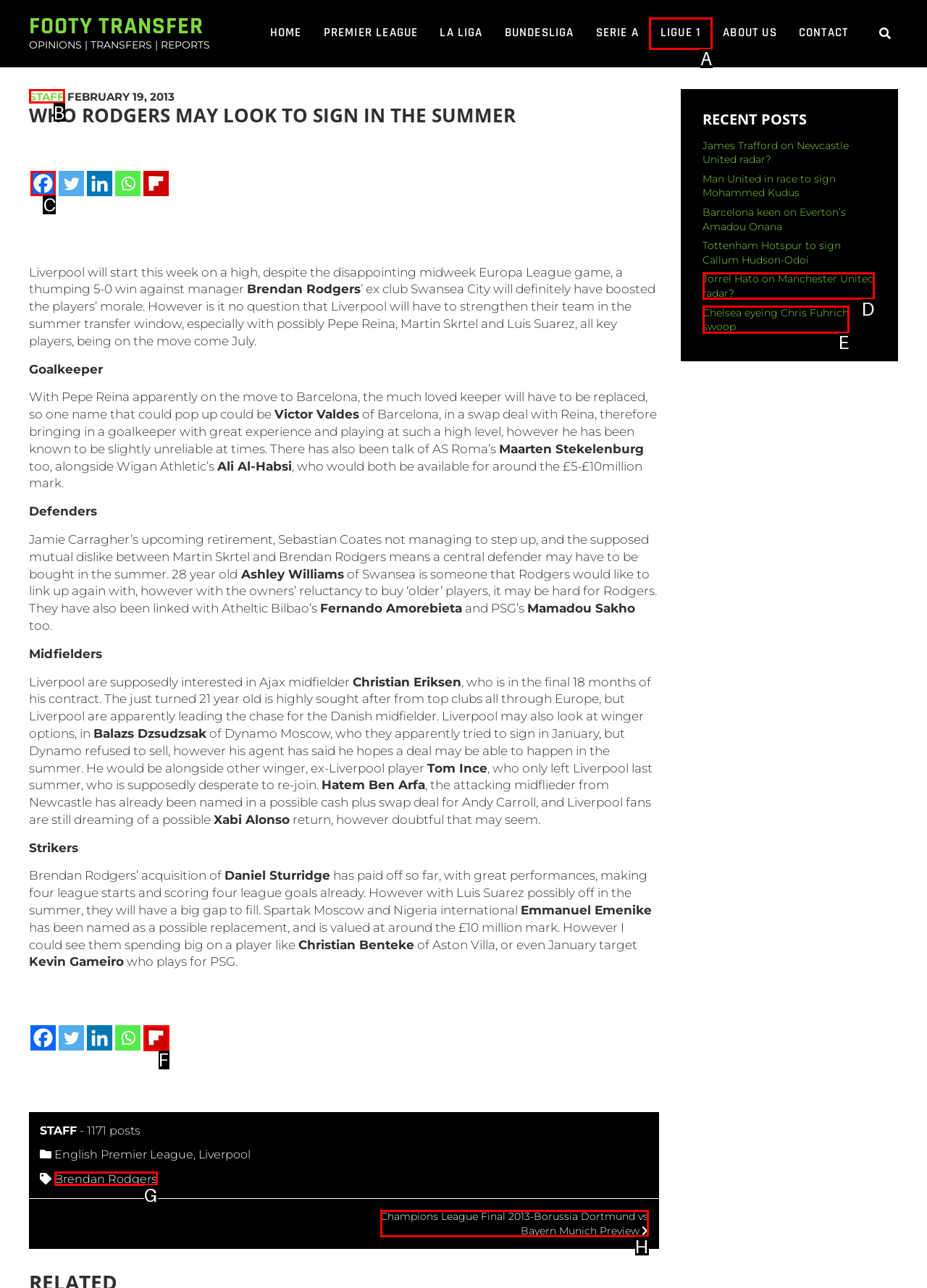Identify the correct letter of the UI element to click for this task: Click on the Facebook link
Respond with the letter from the listed options.

C